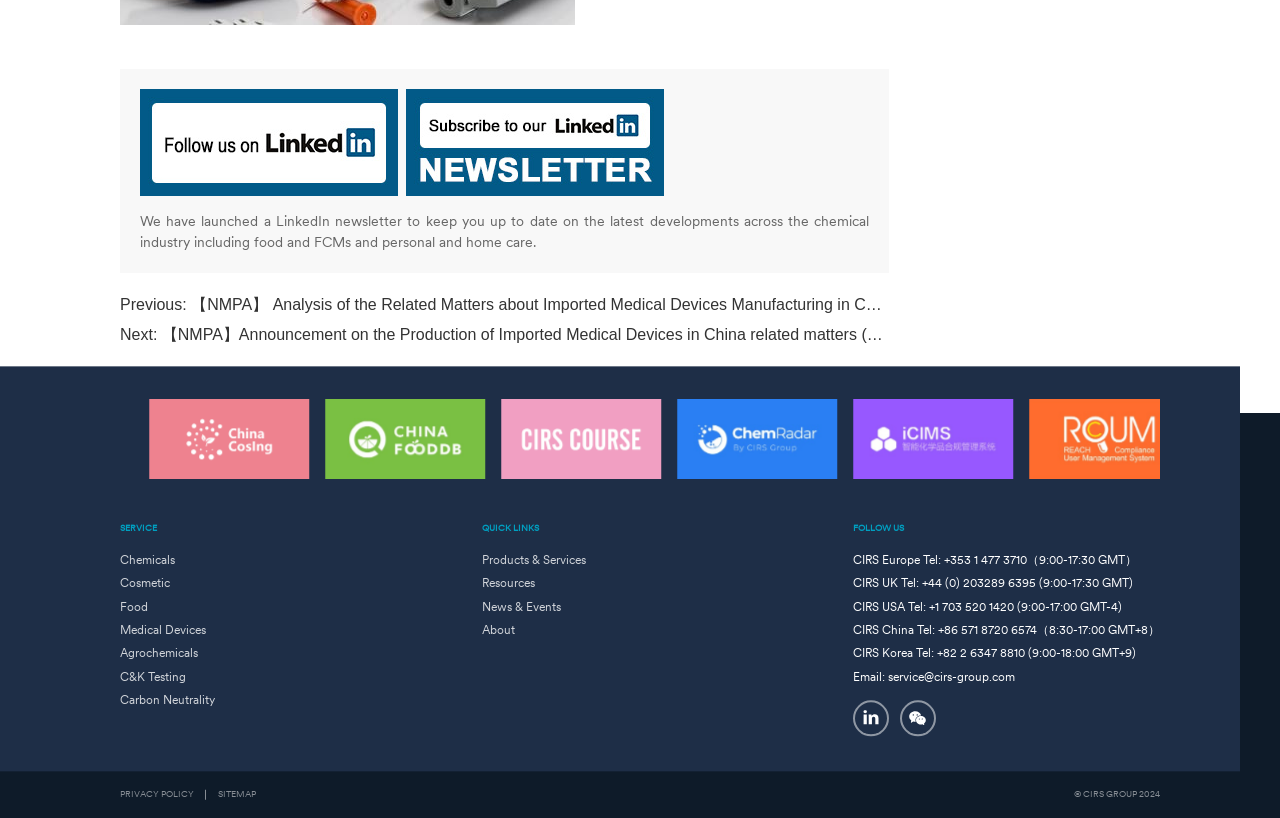Please provide the bounding box coordinates for the element that needs to be clicked to perform the following instruction: "Follow CIRS Group on LinkedIn". The coordinates should be given as four float numbers between 0 and 1, i.e., [left, top, right, bottom].

[0.673, 0.866, 0.688, 0.889]